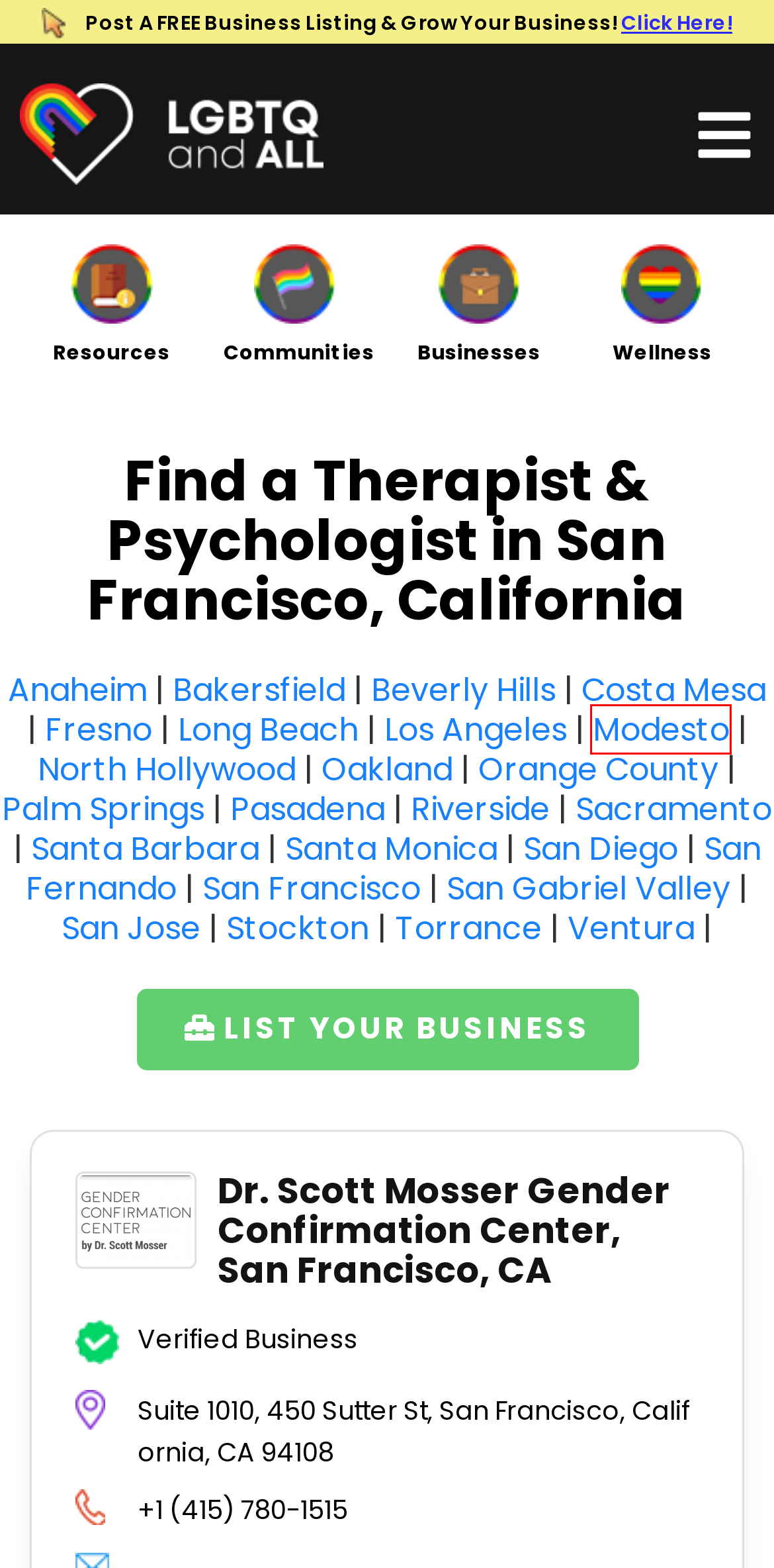You have a screenshot of a webpage with a red rectangle bounding box. Identify the best webpage description that corresponds to the new webpage after clicking the element within the red bounding box. Here are the candidates:
A. Gender Confirmation Clinics & Doctors in Los Angeles, California | LGBTQ and All
B. Communities - LGBTQ and ALL
C. Gender Confirmation Clinics & Doctors in Modesto, California | LGBTQ and All
D. Wellness - LGBTQ and ALL
E. Gender Confirmation Clinics & Doctors in Torrance, California | LGBTQ and All
F. Add Your Business to the LGBTQ and All Therapist Directory
G. Gender Confirmation Clinics & Doctors in Oakland, California | LGBTQ and All
H. Gender Confirmation Clinics & Doctors in Riverside, California | LGBTQ and All

C